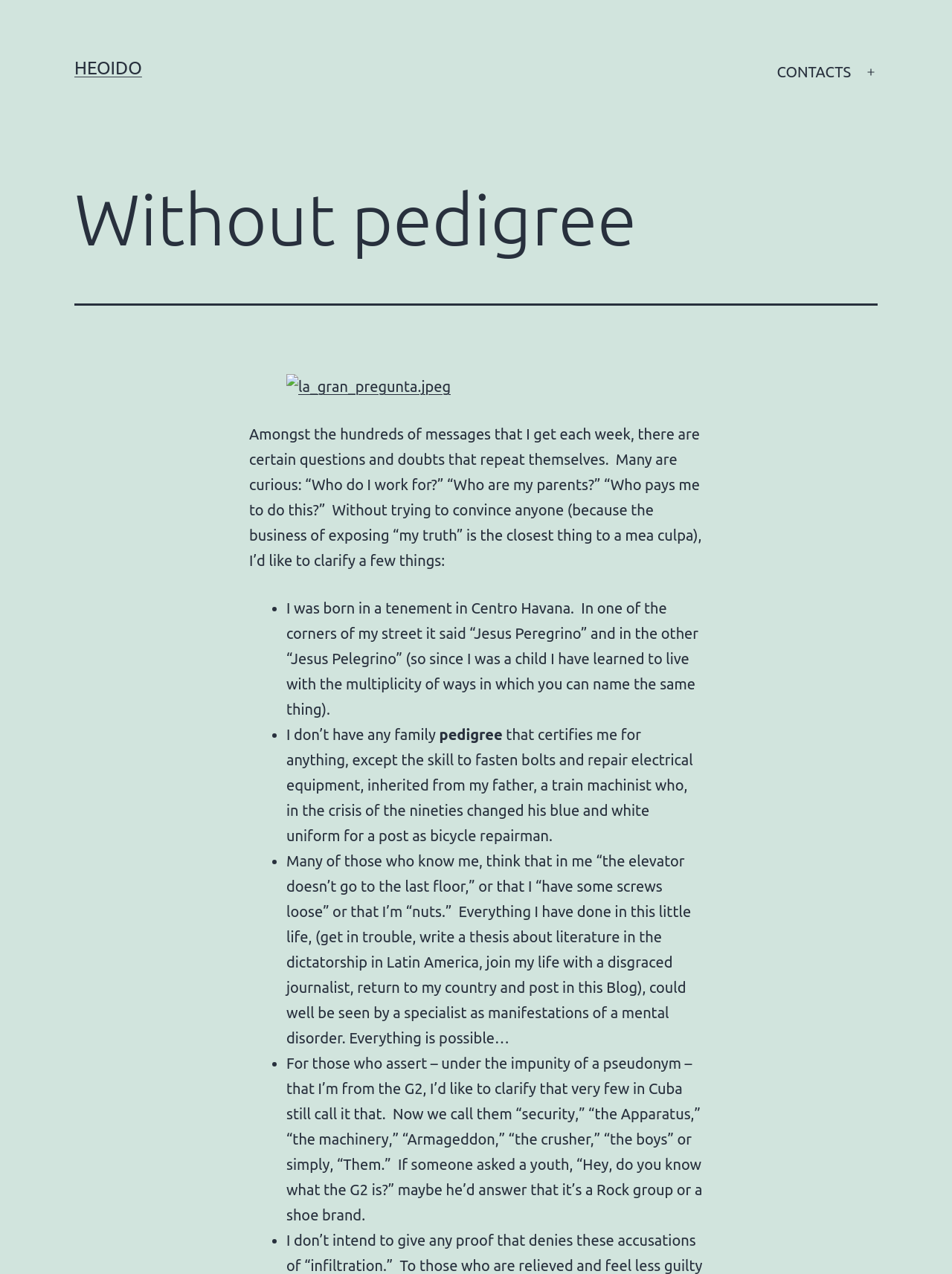Given the following UI element description: "Heoido", find the bounding box coordinates in the webpage screenshot.

[0.078, 0.046, 0.149, 0.061]